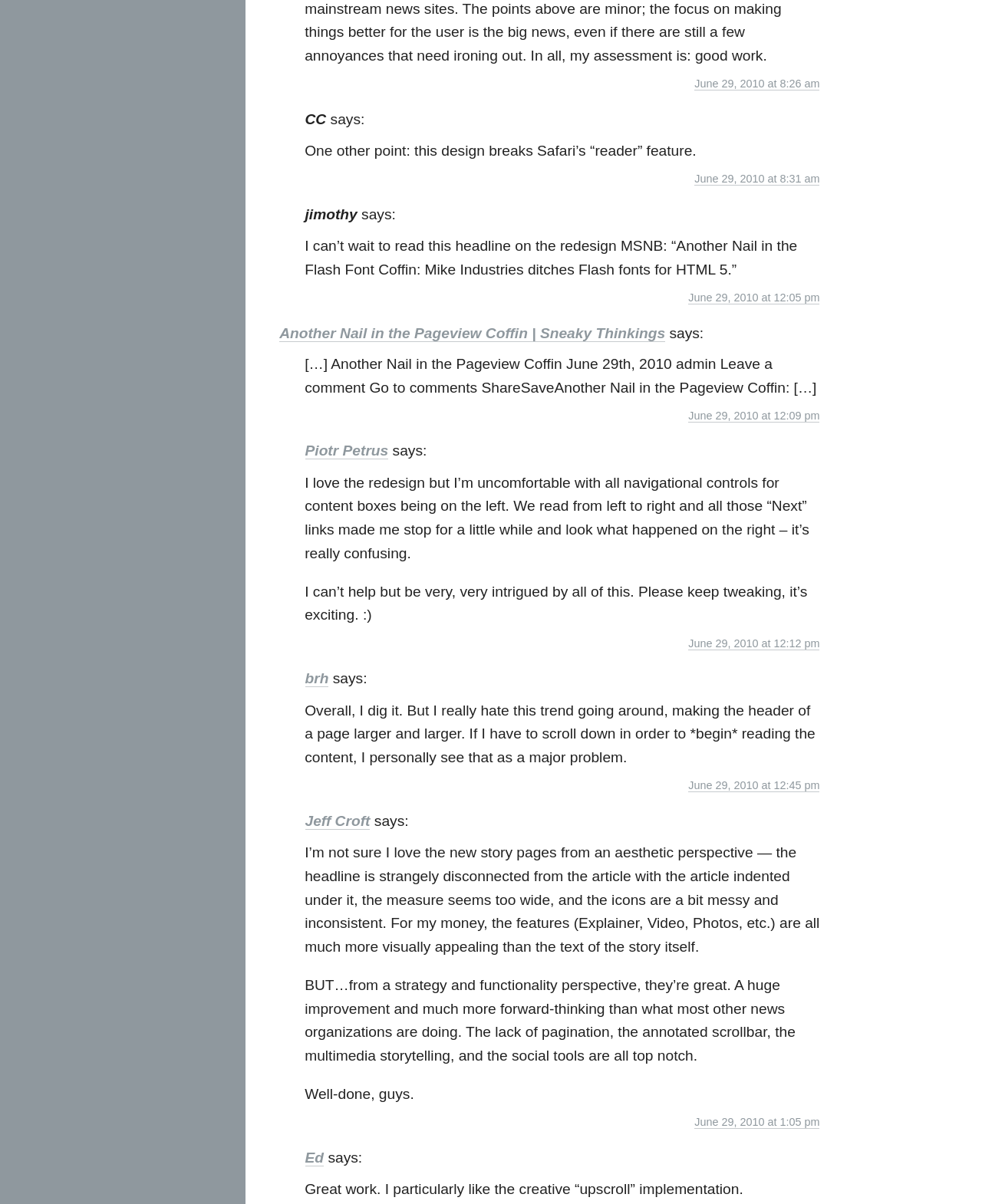Provide the bounding box coordinates of the HTML element this sentence describes: "alt="DINI-Zertifikat"". The bounding box coordinates consist of four float numbers between 0 and 1, i.e., [left, top, right, bottom].

None